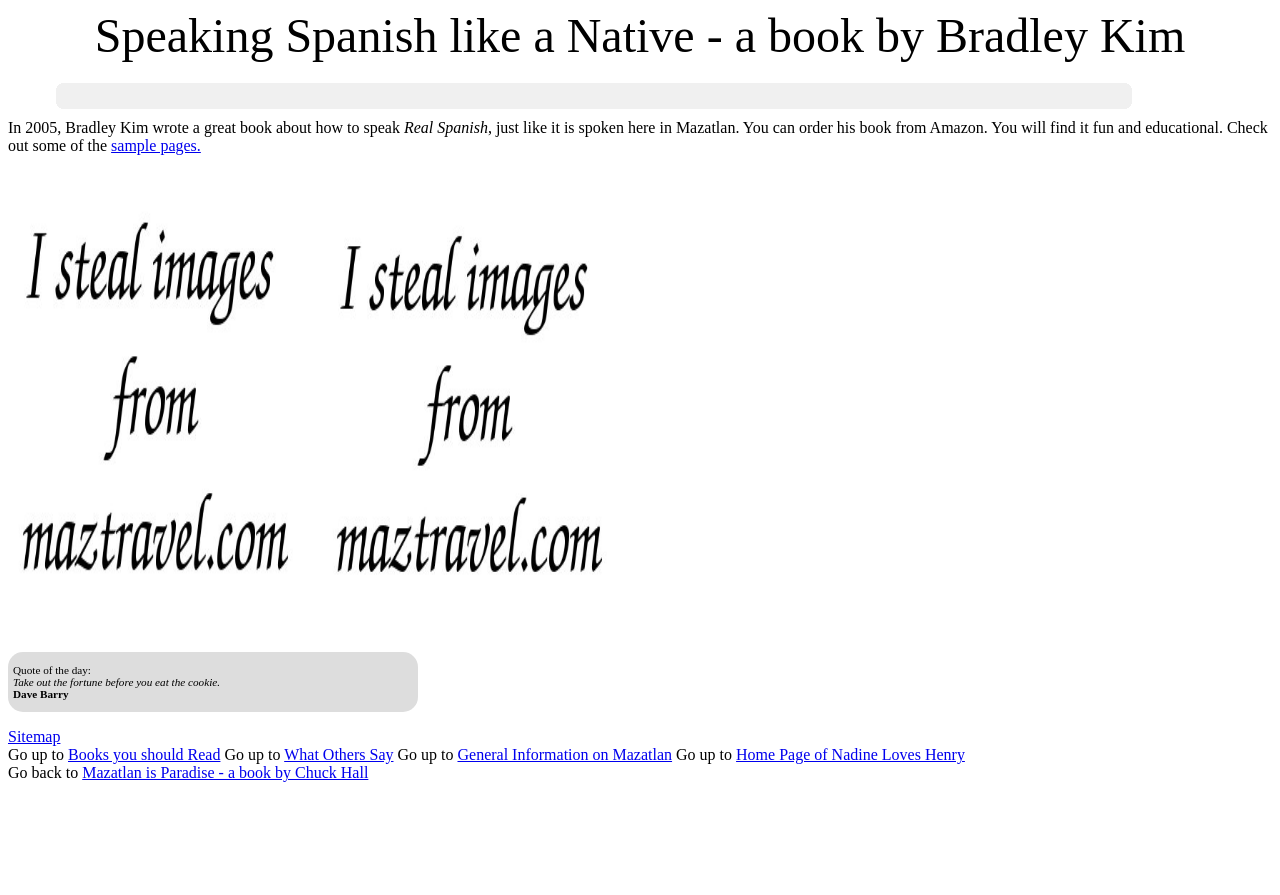What is the quote of the day?
Look at the screenshot and respond with one word or a short phrase.

Take out the fortune before you eat the cookie.